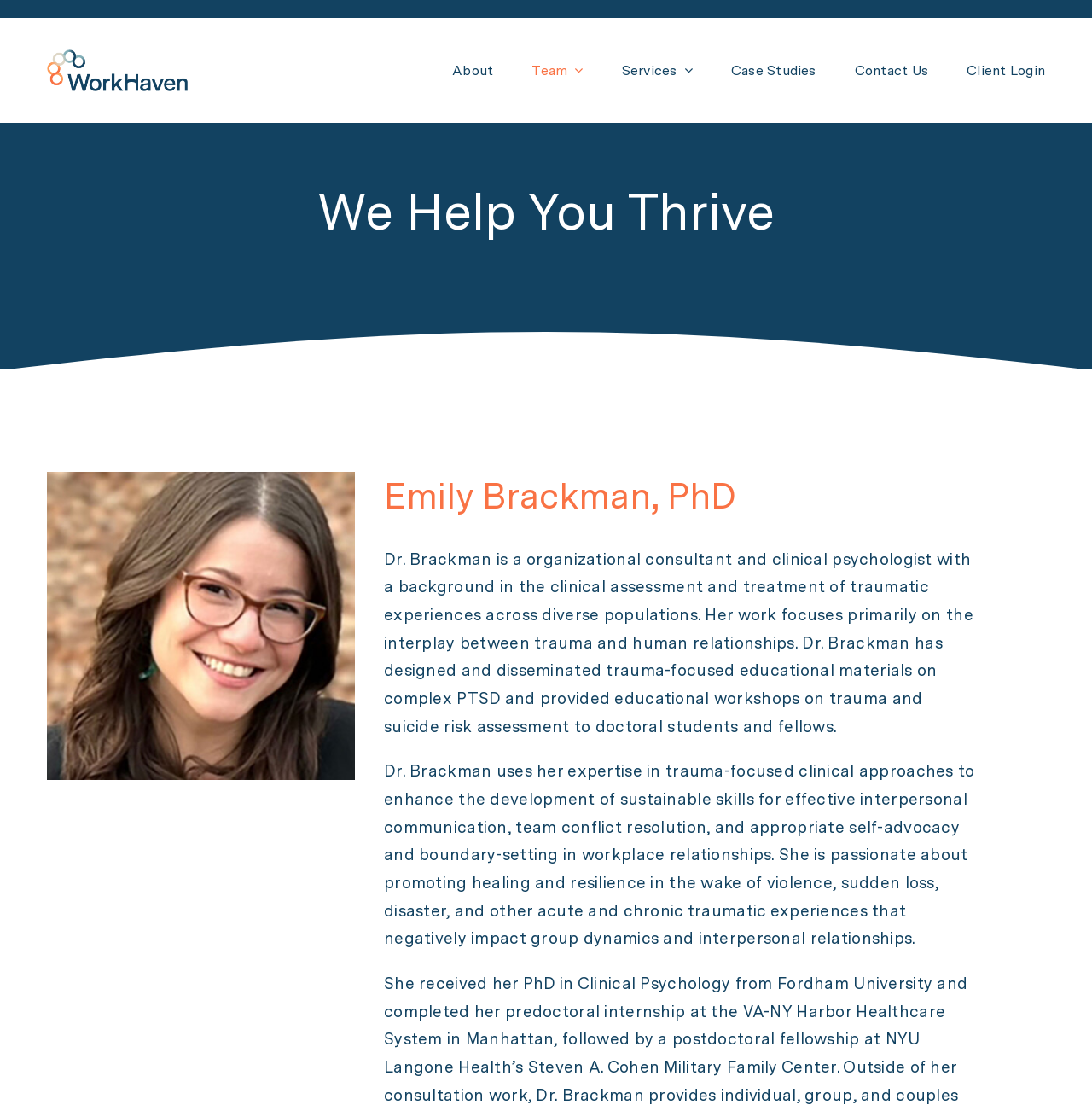How many links are in the navigation menu?
Answer the question with a detailed and thorough explanation.

I found the answer by counting the number of link elements that are sub-elements of the navigation element 'Classic Main Menu' which is located at [0.281, 0.039, 0.957, 0.088]. There are 12 link elements in total.